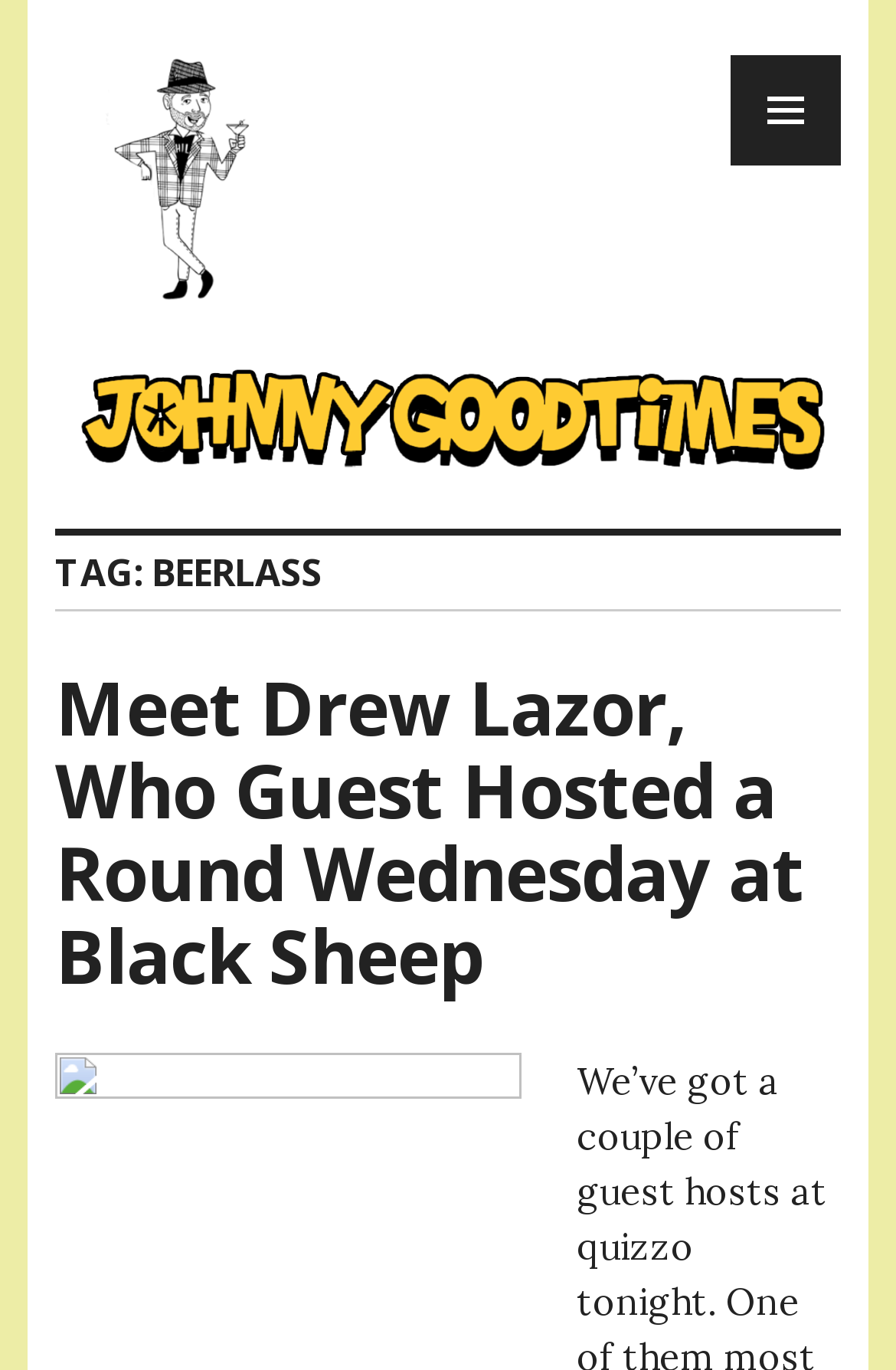How many links are there in the top section?
Use the image to answer the question with a single word or phrase.

3